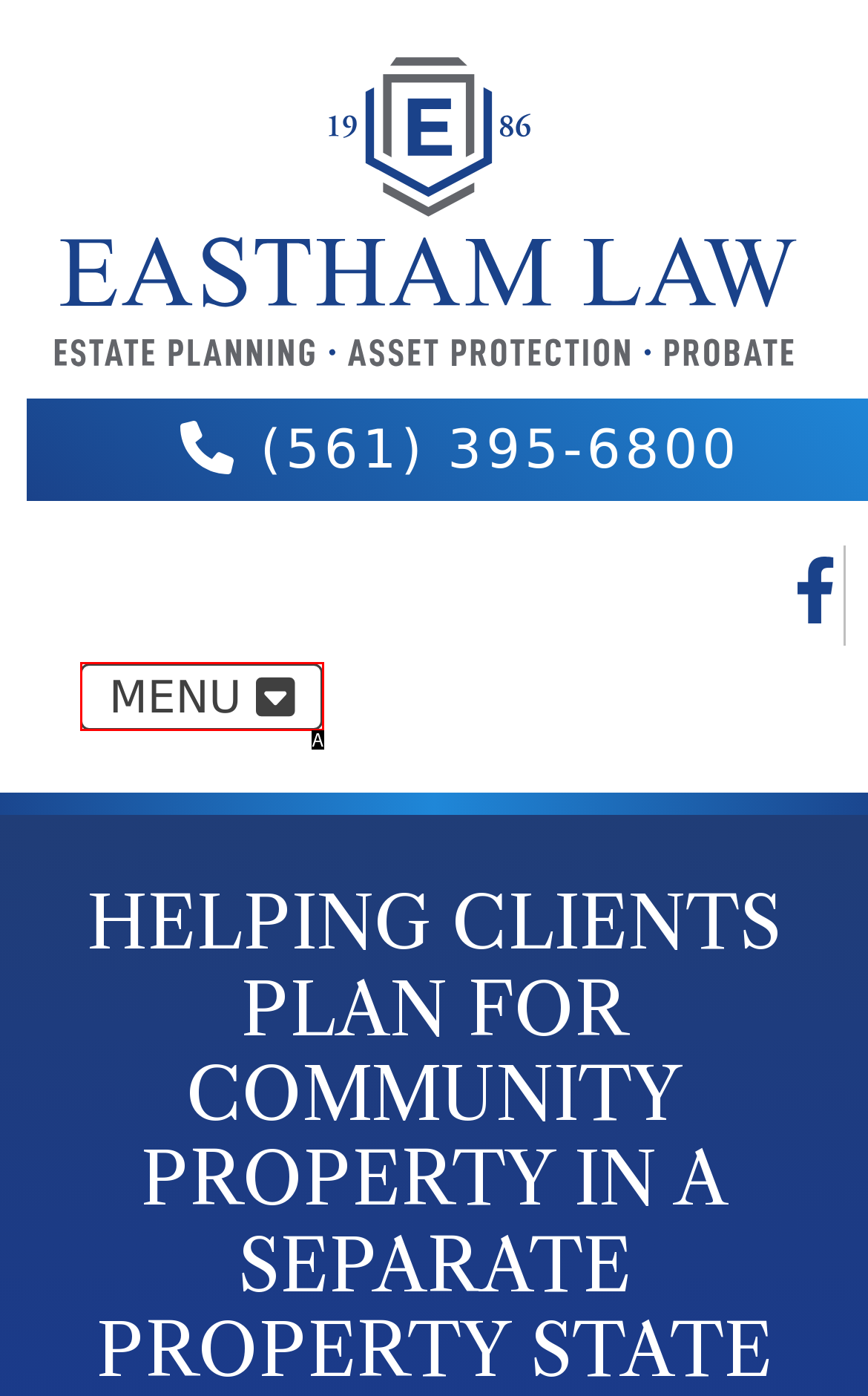Find the option that aligns with: MENU
Provide the letter of the corresponding option.

A